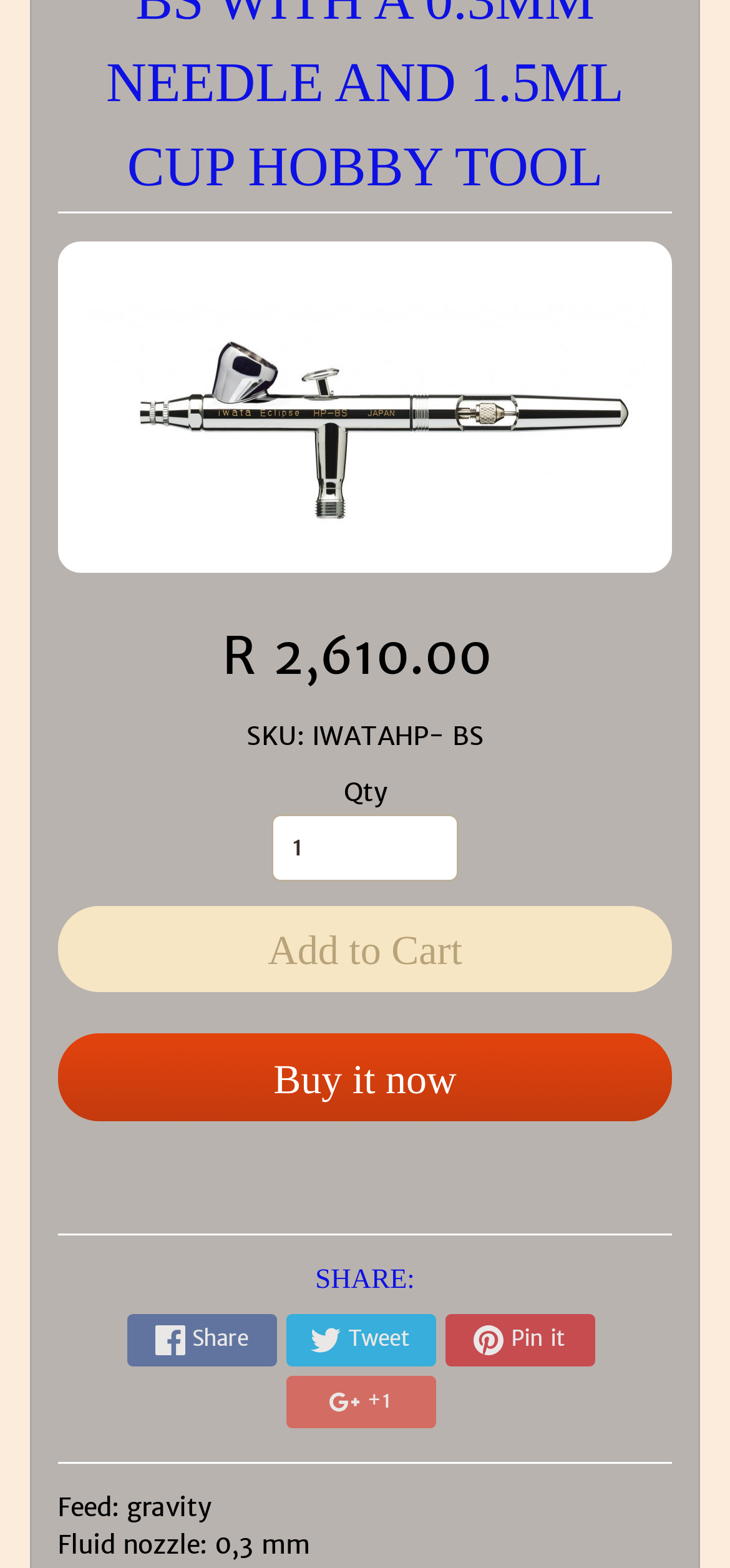What is the price of the Eclipse Small Gravity Feed Double Action HP- BS?
Using the visual information from the image, give a one-word or short-phrase answer.

R 2,610.00